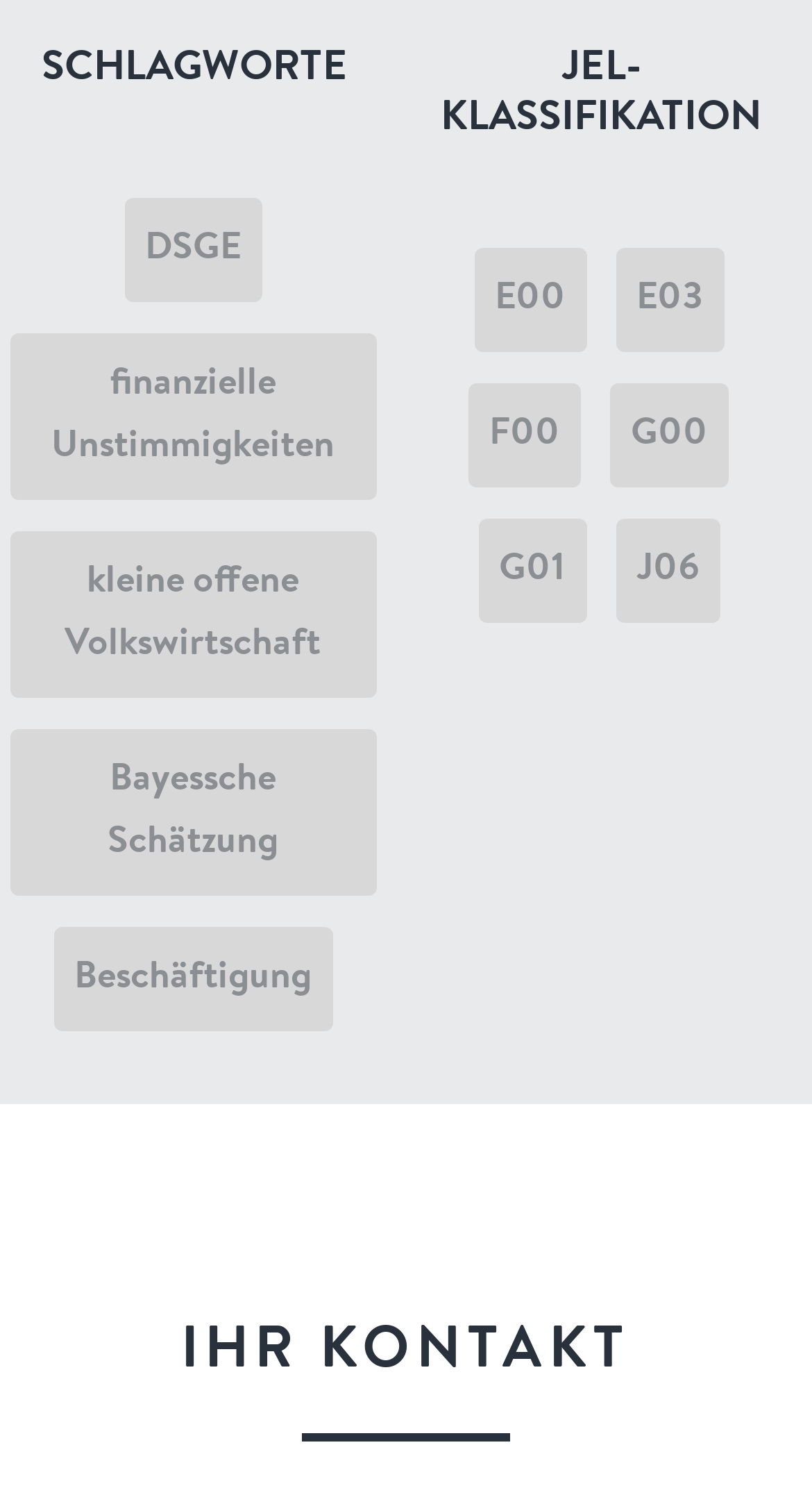Determine the coordinates of the bounding box that should be clicked to complete the instruction: "explore 'Beschäftigung'". The coordinates should be represented by four float numbers between 0 and 1: [left, top, right, bottom].

[0.065, 0.616, 0.409, 0.686]